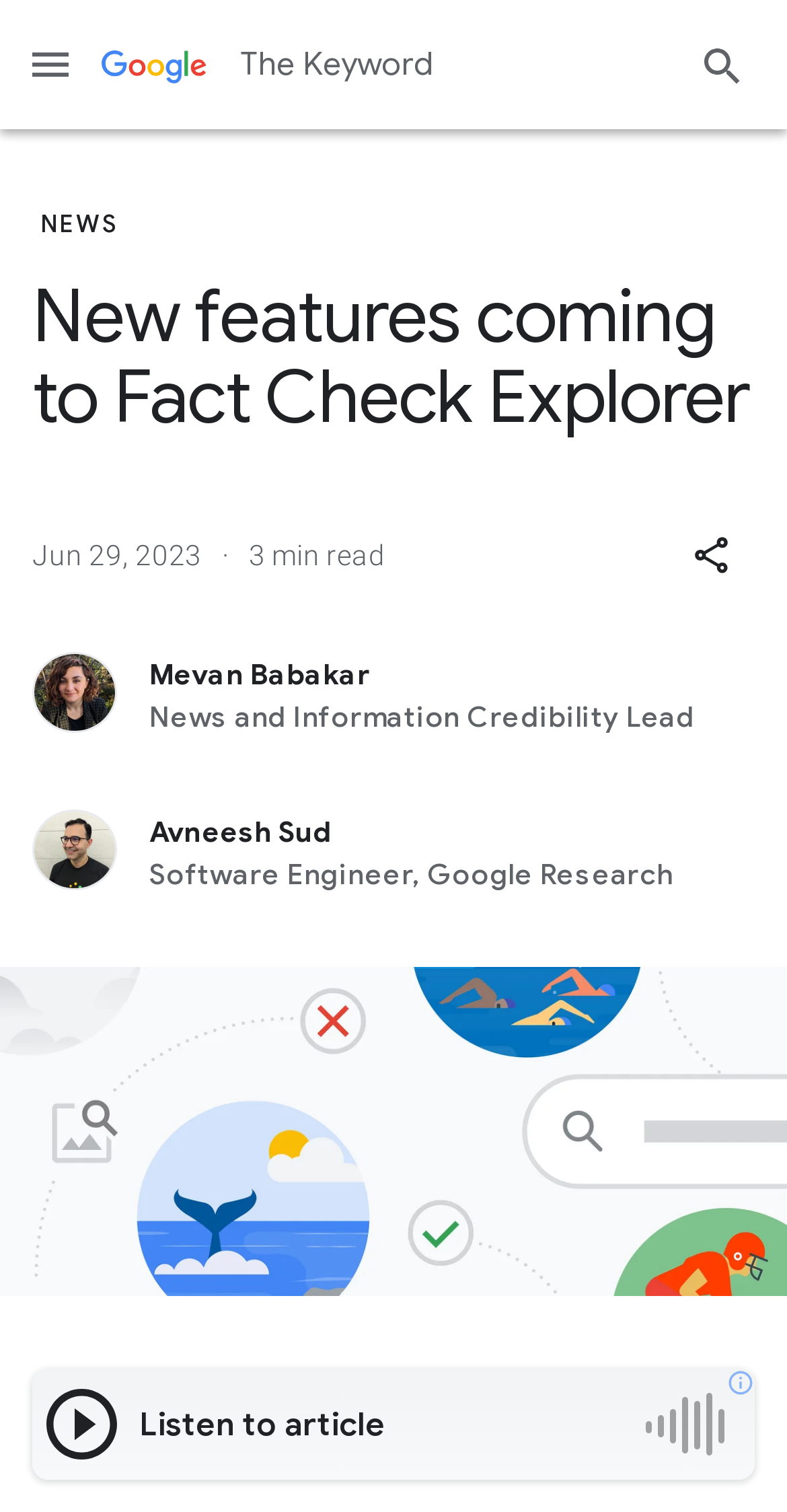What is the name of the author of this article?
Based on the image, answer the question with a single word or brief phrase.

Mevan Babakar